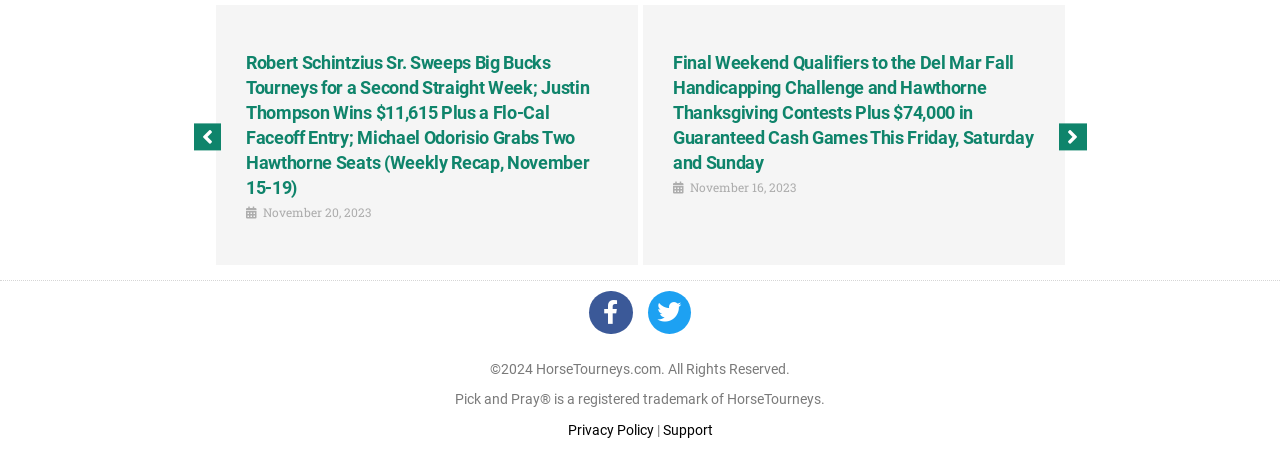How many social media links are present?
Answer the question with as much detail as possible.

I counted the number of social media links by looking at the link elements with icons, specifically the 'Facebook-f' and 'Twitter' links, which are located near the bottom of the page.